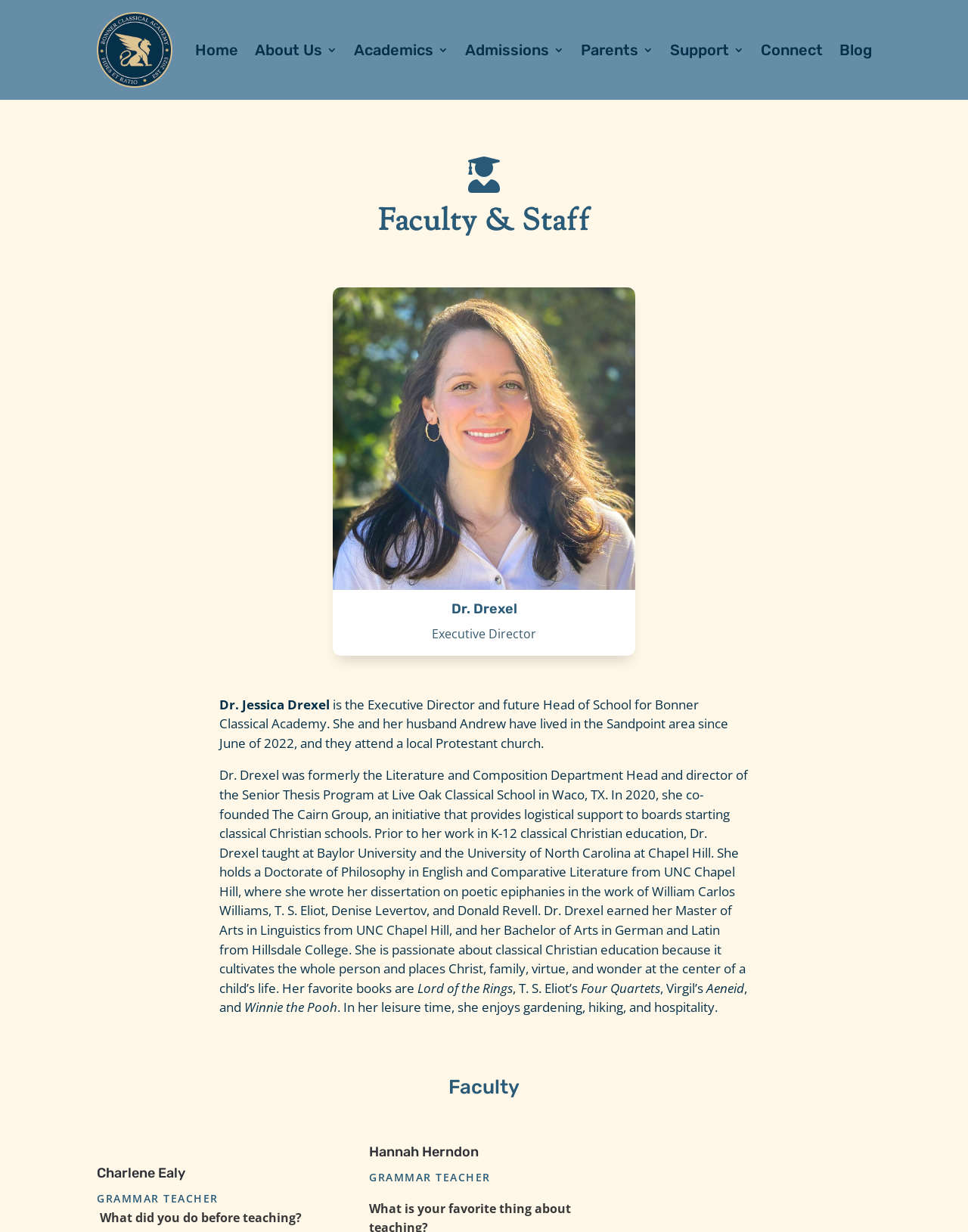Describe in detail what you see on the webpage.

The webpage is about the faculty and staff of Bonner Classical Academy. At the top left corner, there is an image of the academy's seal. Next to it, there are seven links to different sections of the website, including "Home", "About Us", "Academics", "Admissions", "Parents", "Support", and "Connect". 

Below these links, there is a heading that reads "Faculty & Staff". Underneath this heading, there is an image of Dr. Drexel, the Executive Director of the academy, accompanied by her name and title. A brief bio of Dr. Drexel follows, describing her background, experience, and education. The bio also mentions her favorite books, including "Lord of the Rings", "Four Quartets", "Aeneid", and "Winnie the Pooh".

Further down the page, there are headings for "Faculty" and individual faculty members, including Charlene Ealy and Hannah Herndon, who are both grammar teachers. Each faculty member's section includes a brief description of their background and experience.